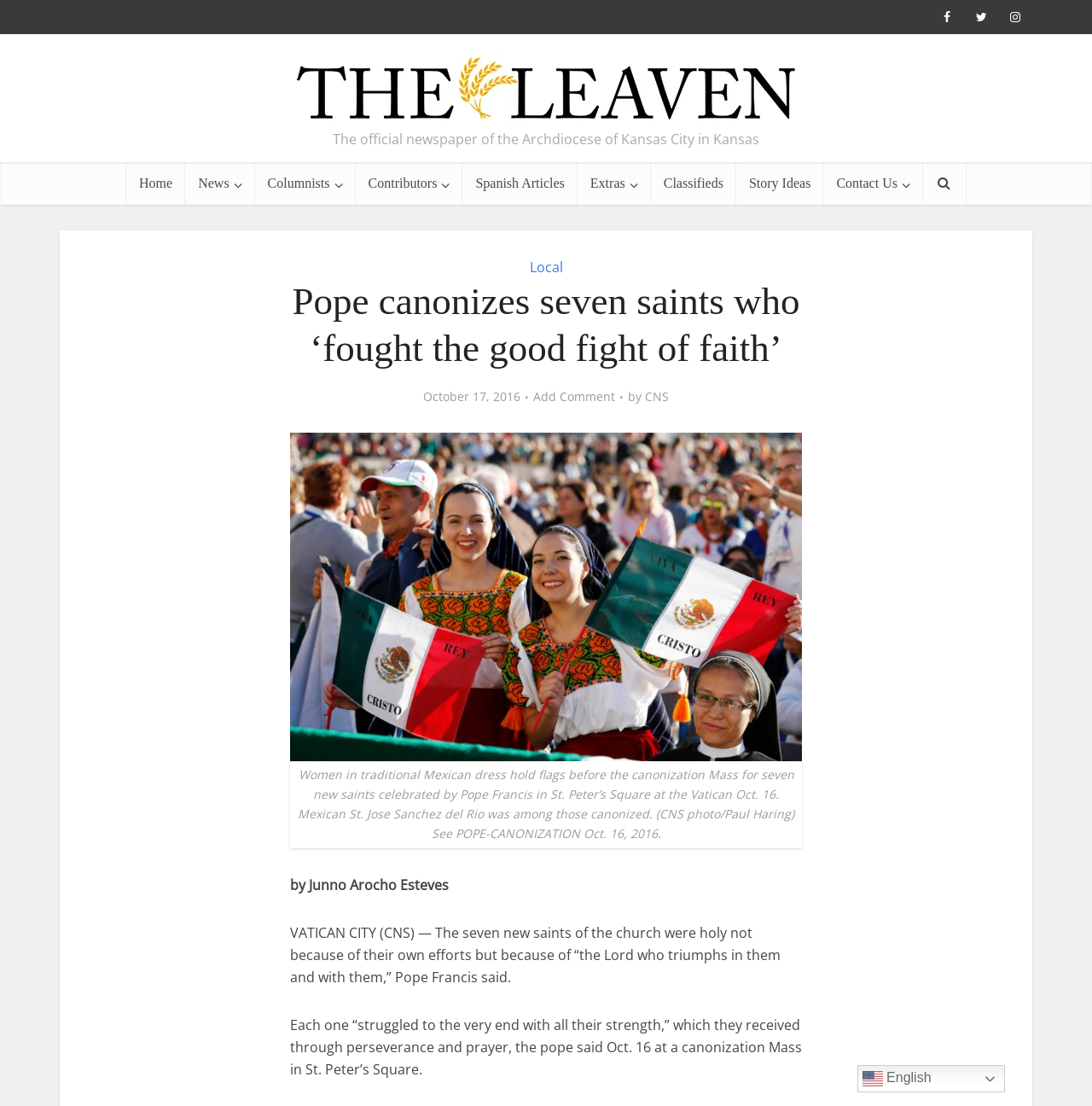Please determine the bounding box coordinates of the element to click in order to execute the following instruction: "Read the news in Spanish". The coordinates should be four float numbers between 0 and 1, specified as [left, top, right, bottom].

[0.424, 0.147, 0.529, 0.185]